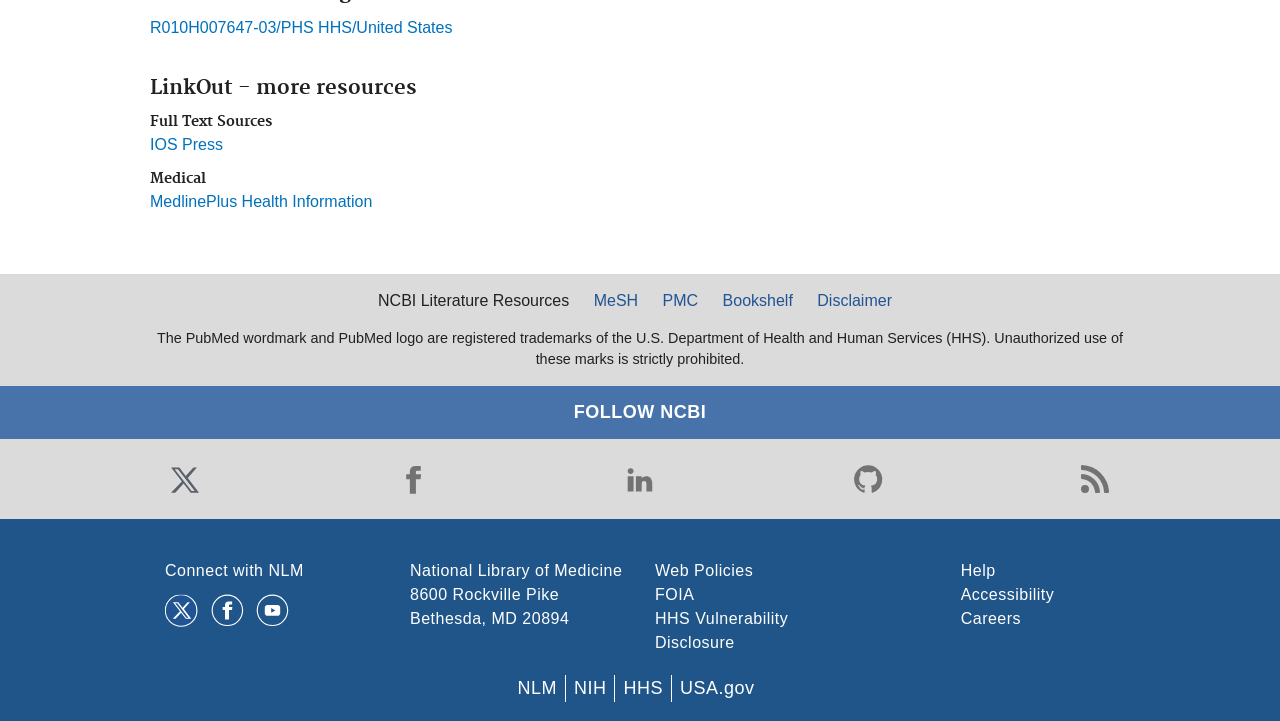Mark the bounding box of the element that matches the following description: "NextNext".

None